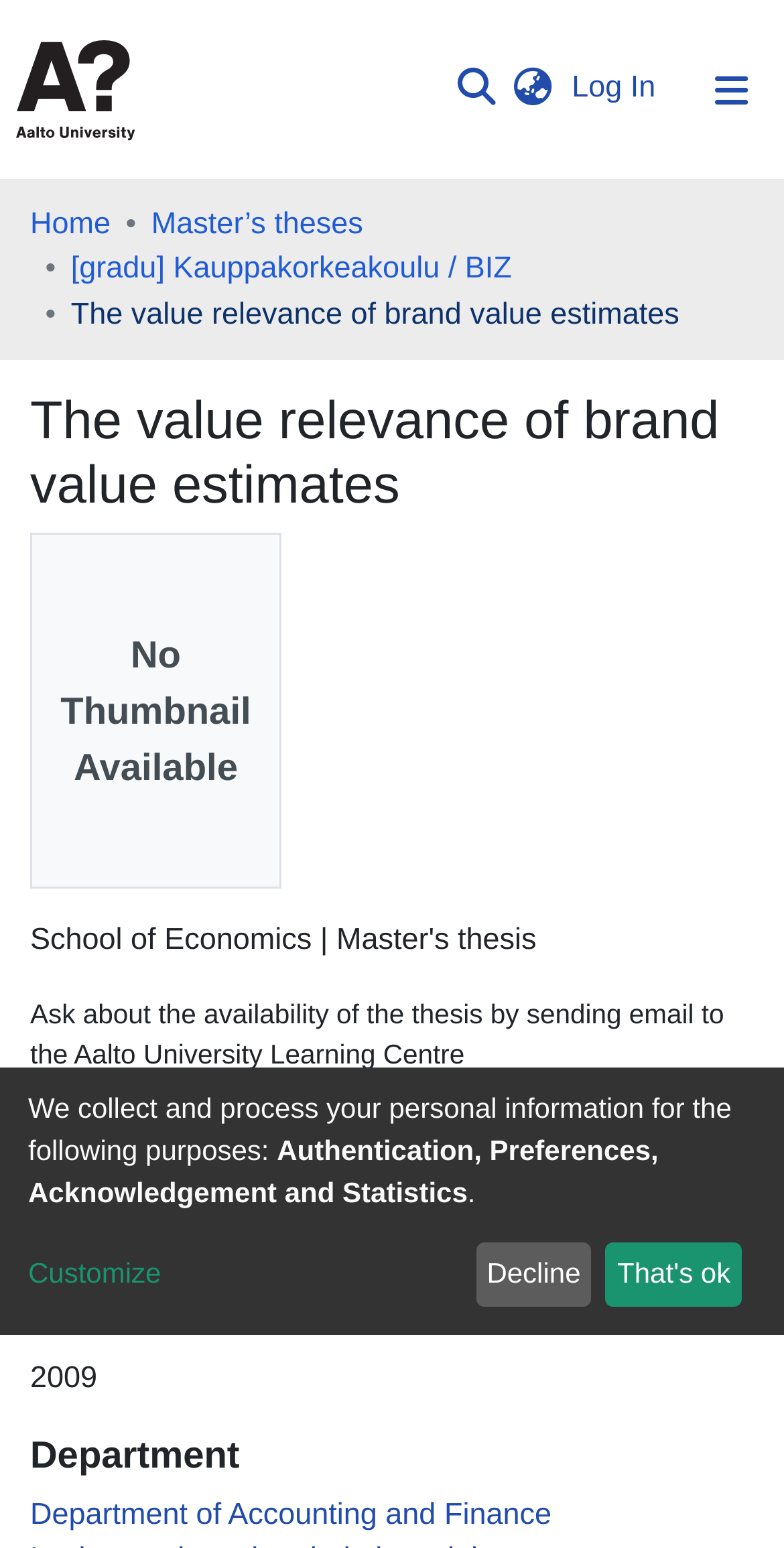Give a one-word or short phrase answer to the question: 
What is the department of the thesis?

Department of Accounting and Finance